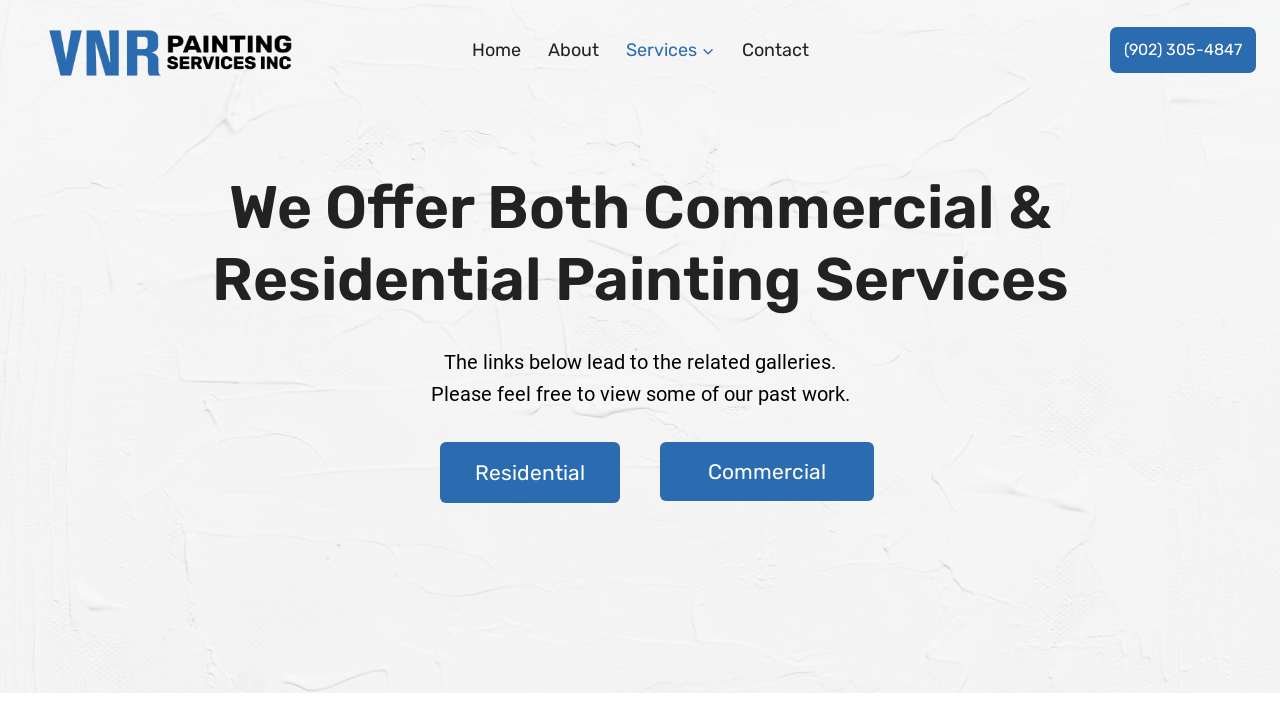Can you pinpoint the bounding box coordinates for the clickable element required for this instruction: "Click on the 'Home' link"? The coordinates should be four float numbers between 0 and 1, i.e., [left, top, right, bottom].

[0.358, 0.034, 0.417, 0.104]